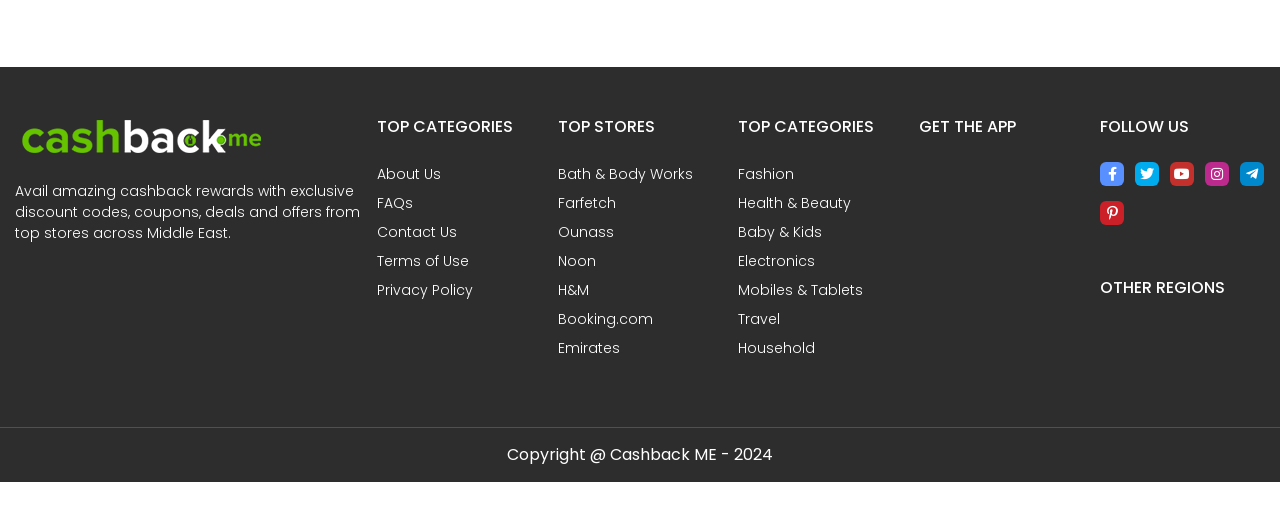What social media platforms can users follow this website on?
Give a thorough and detailed response to the question.

Under the 'FOLLOW US' heading, there are links to various social media platforms, including Facebook, Twitter, Instagram, and YouTube, where users can follow this website.